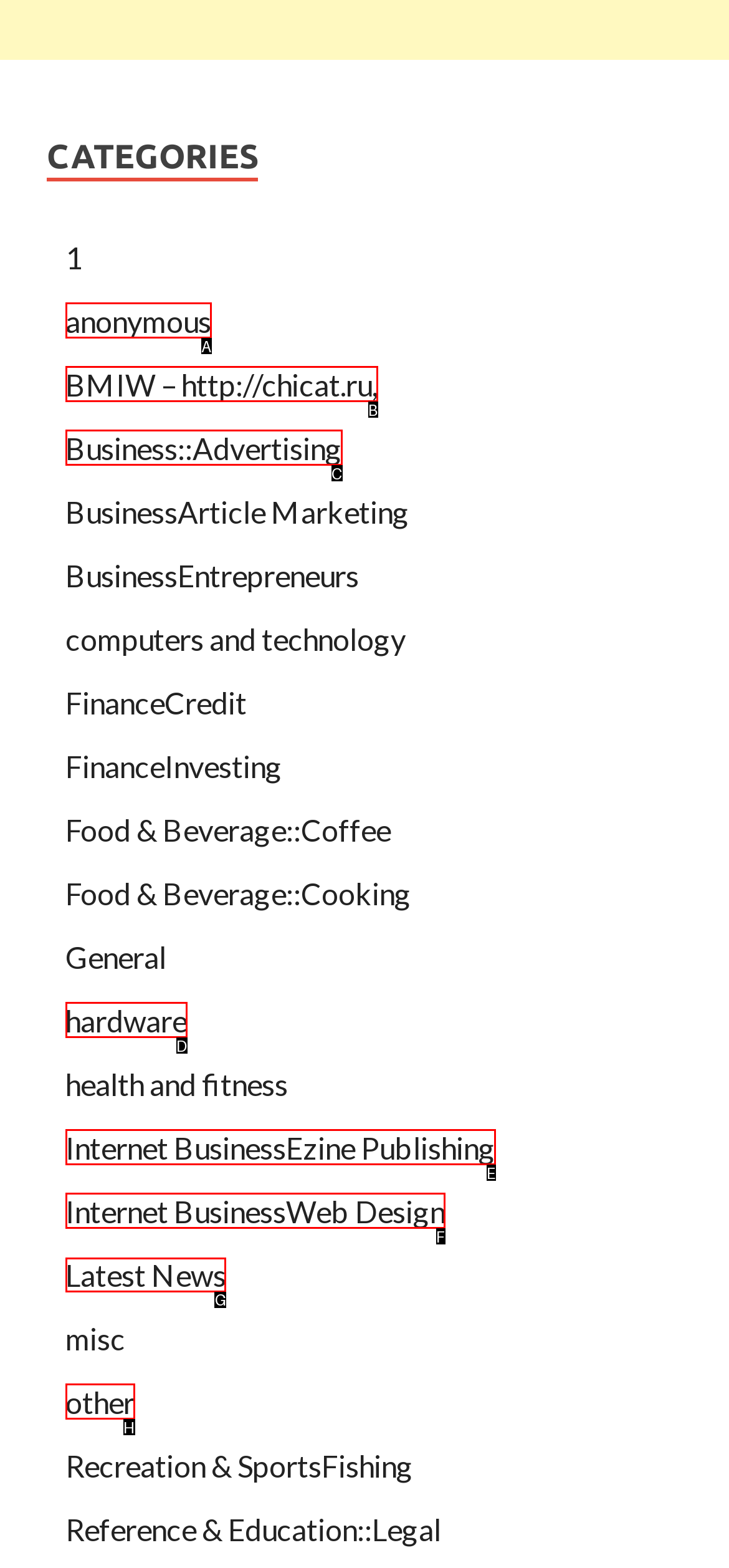Identify the HTML element to click to execute this task: Read the 'Latest News' Respond with the letter corresponding to the proper option.

G